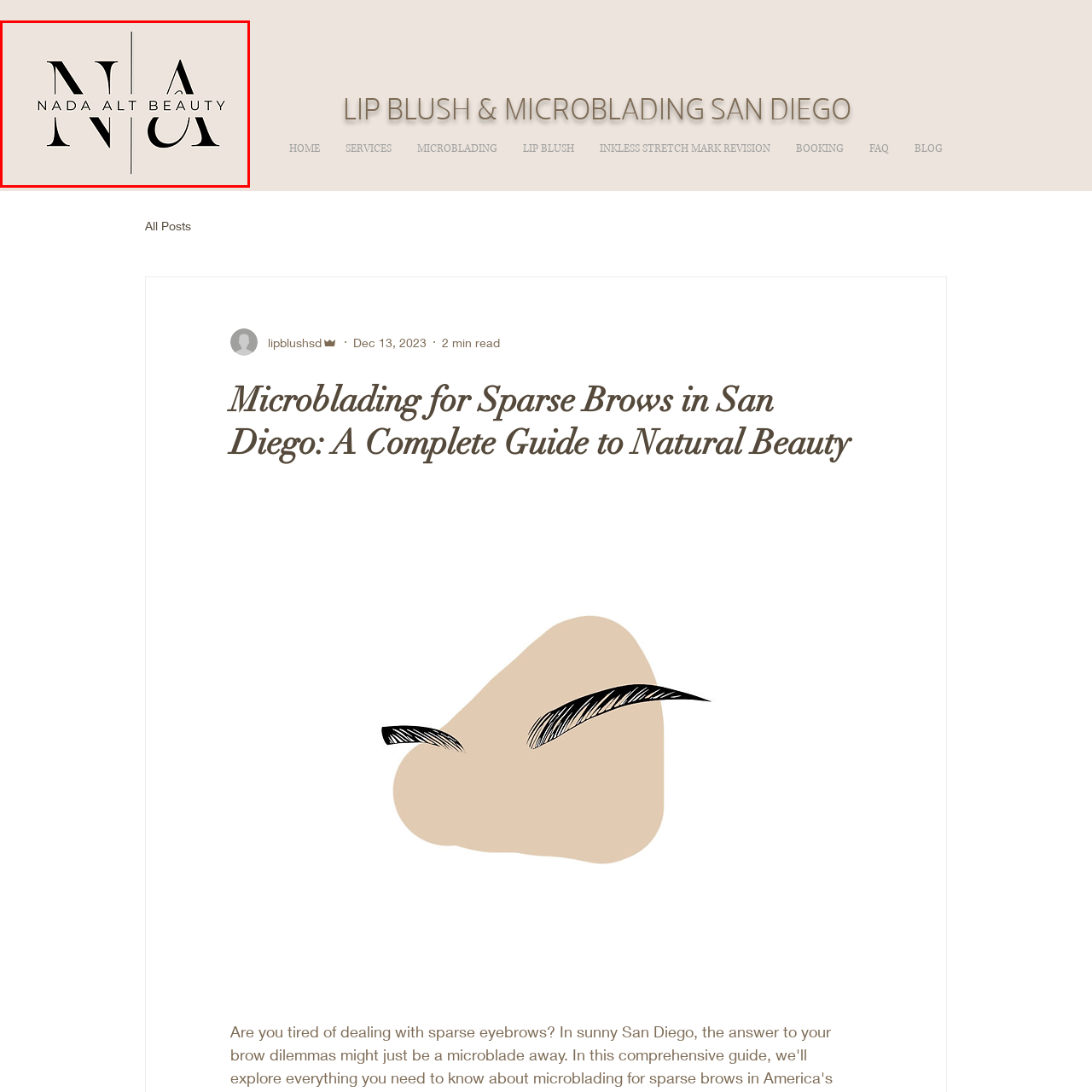Please provide a comprehensive description of the image highlighted by the red bounding box.

The image features a sleek and elegant logo design for "Nada Alt Beauty." The logo is characterized by a modern and minimalistic aesthetic, prominently displaying the brand name in stylish typography. The letters are artistically arranged, with a distinct vertical line separating the "N" and "A" from "A" and "L" elements, emphasizing a contemporary feel. The soft neutral background enhances the sophistication of the logo, making it suitable for a beauty-focused brand. This design aligns well with the themes of natural beauty and self-care highlighted in the accompanying guide on microblading and related services.